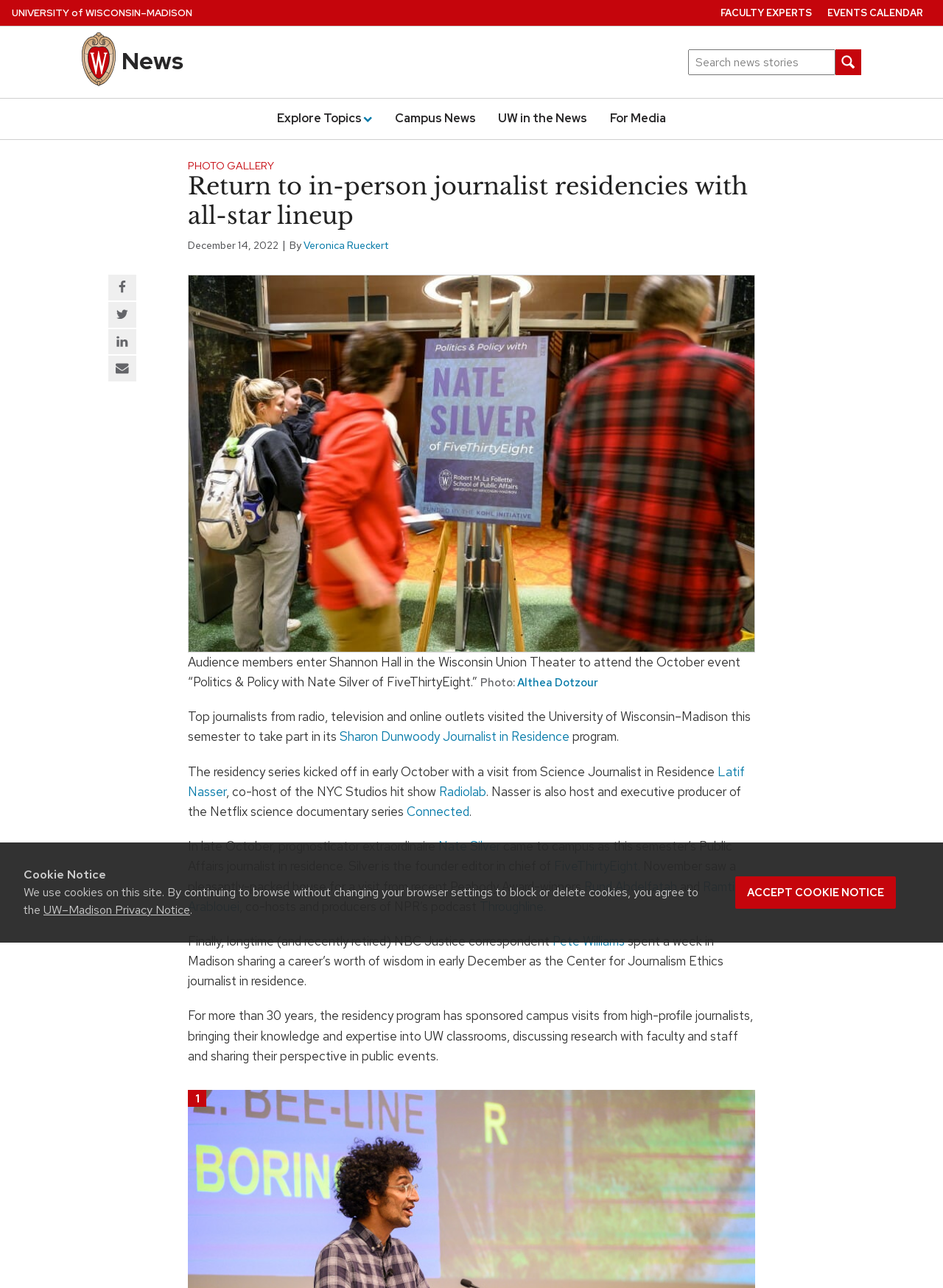What is the topic of the event in the photo?
Answer the question with a thorough and detailed explanation.

I found the answer by looking at the image description 'Audience members enter Shannon Hall in the Wisconsin Union Theater, passing a sign promoting the event.' and the static text 'Politics & Policy with Nate Silver of FiveThirtyEight.' which is nearby.